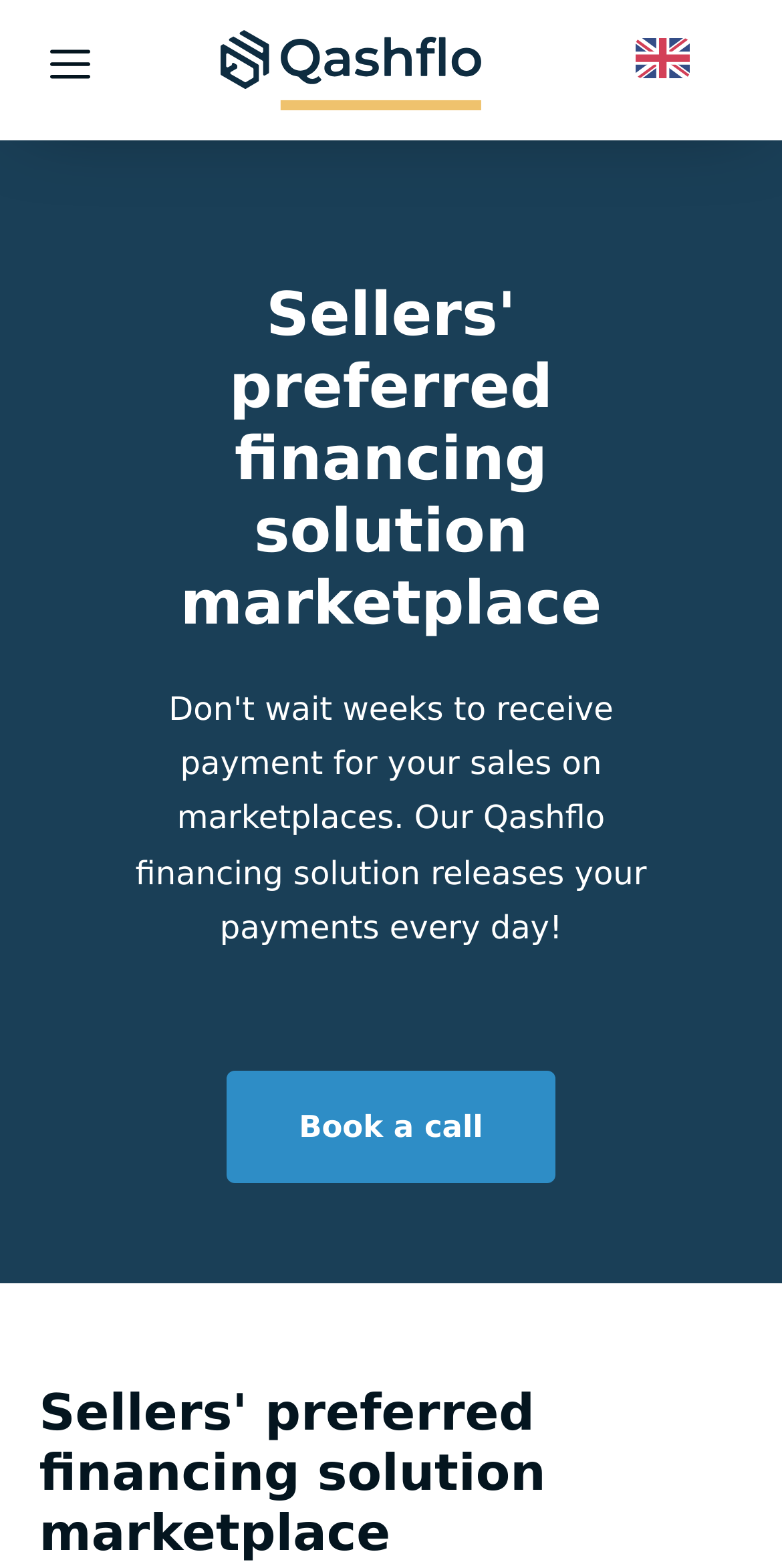What is the purpose of the button on the top-right corner?
Please provide a detailed answer to the question.

The button on the top-right corner is a navigation button, which is labeled as 'Menu'. It is likely used to toggle the navigation menu on and off.